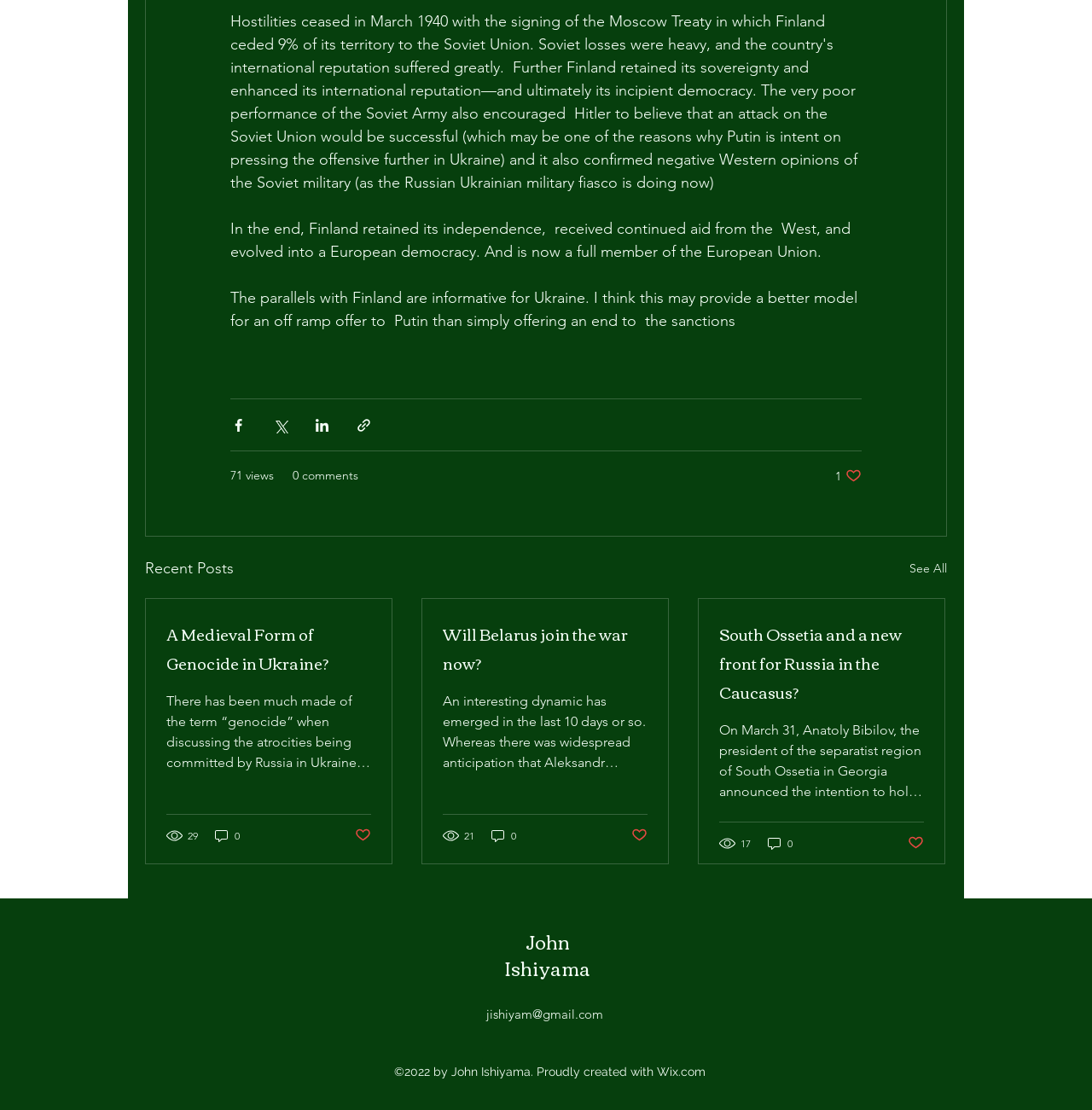Locate the bounding box coordinates of the element's region that should be clicked to carry out the following instruction: "Share via Facebook". The coordinates need to be four float numbers between 0 and 1, i.e., [left, top, right, bottom].

[0.211, 0.375, 0.226, 0.39]